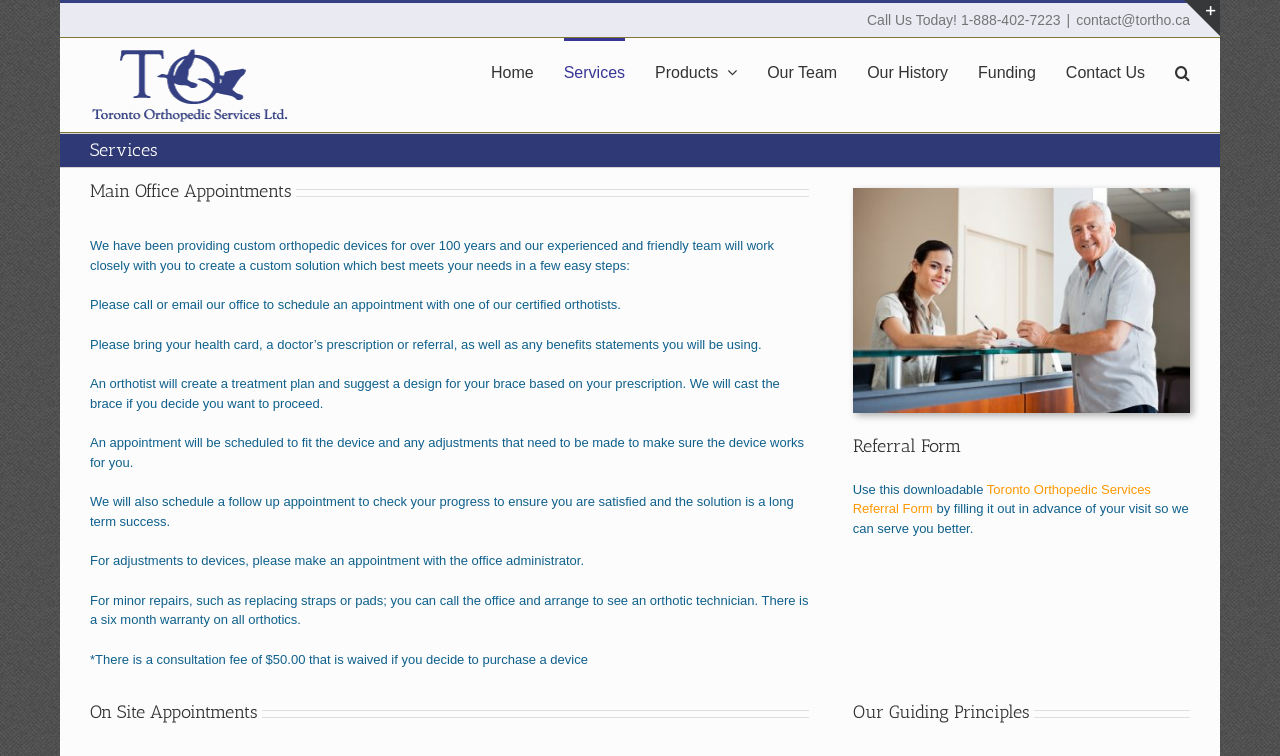Please specify the bounding box coordinates for the clickable region that will help you carry out the instruction: "Search for something".

[0.918, 0.05, 0.93, 0.138]